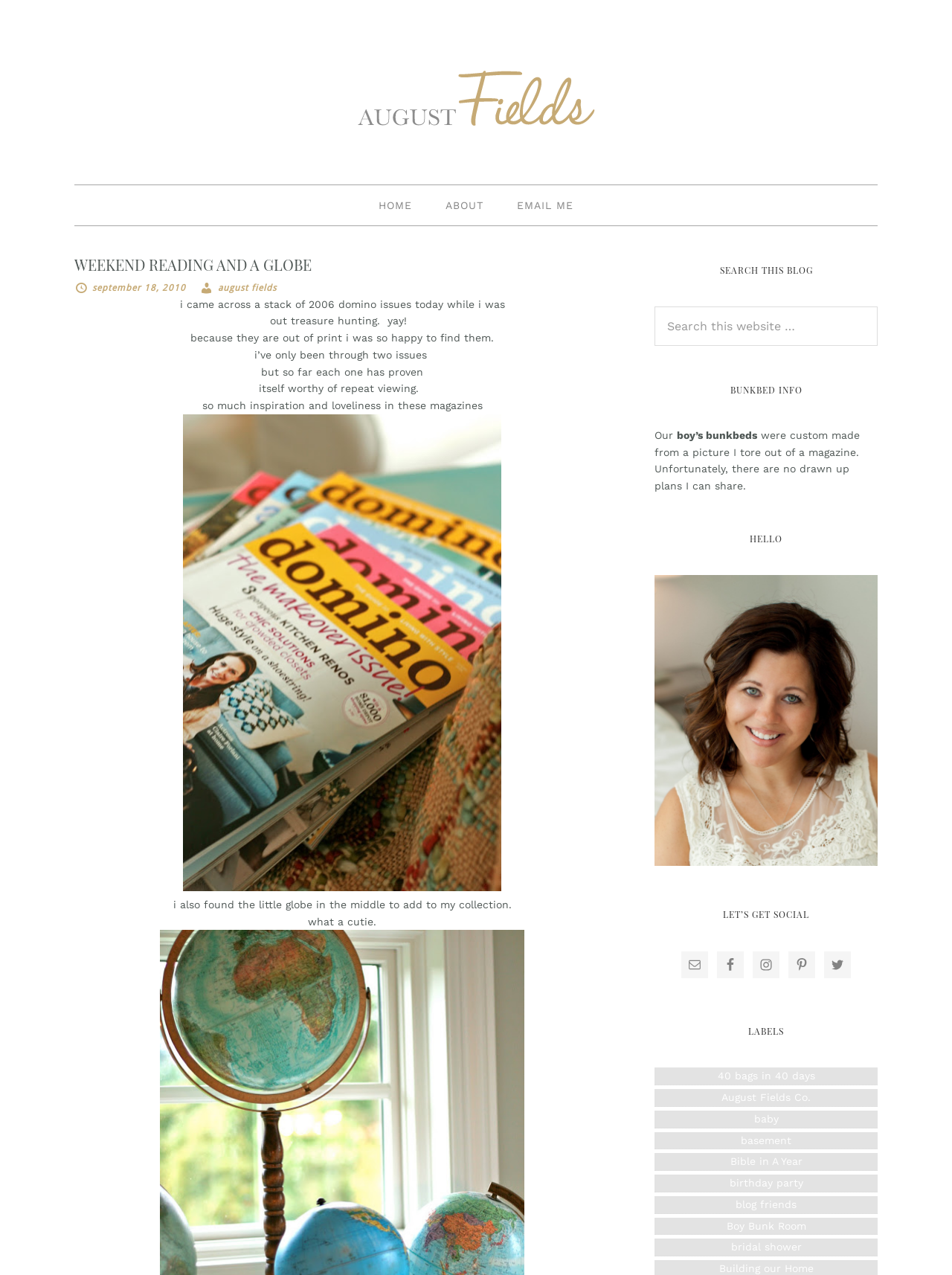What is the primary heading on this webpage?

WEEKEND READING AND A GLOBE